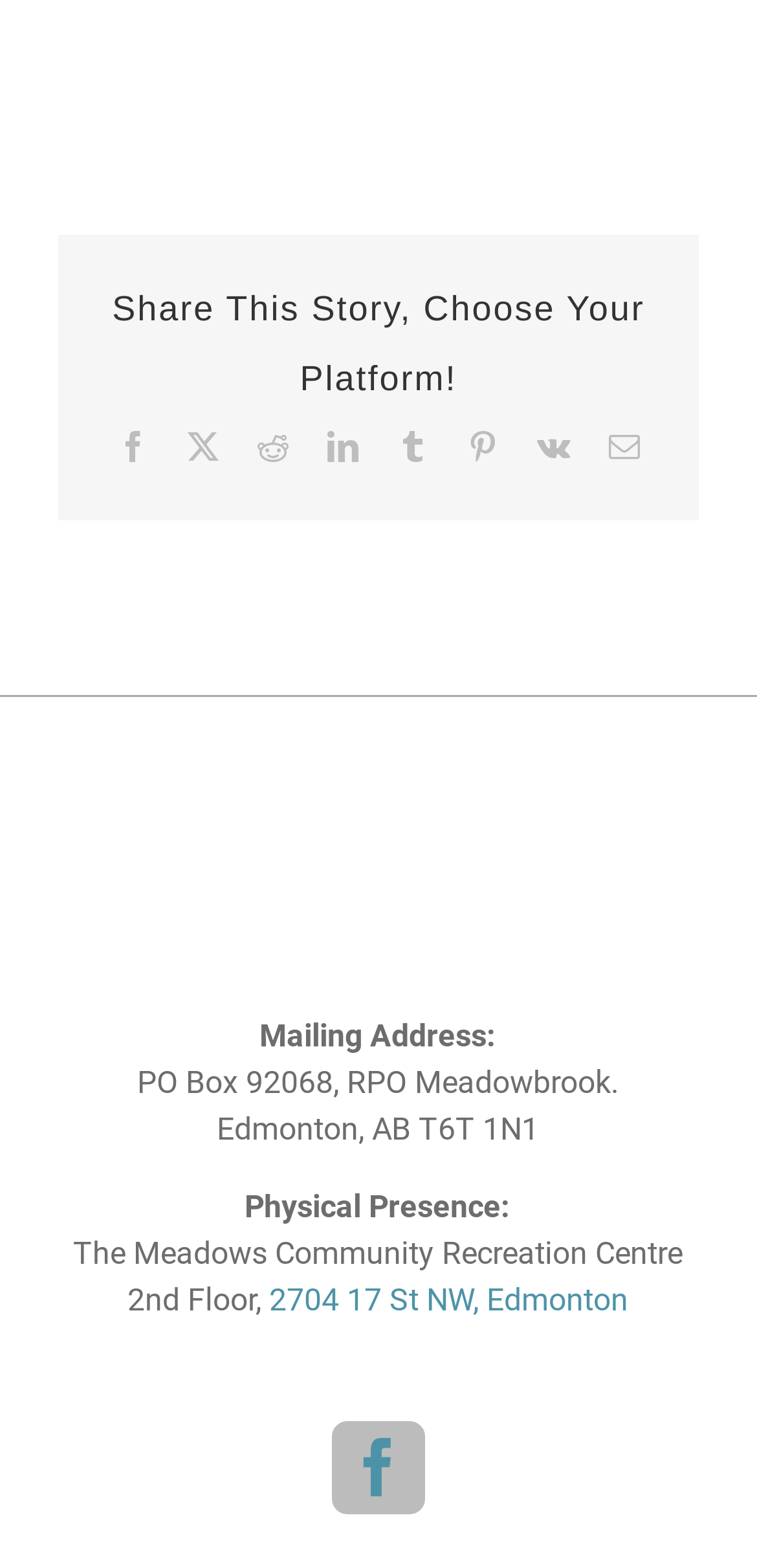What is the mailing address of The Meadows Community?
Look at the screenshot and respond with a single word or phrase.

PO Box 92068, RPO Meadowbrook